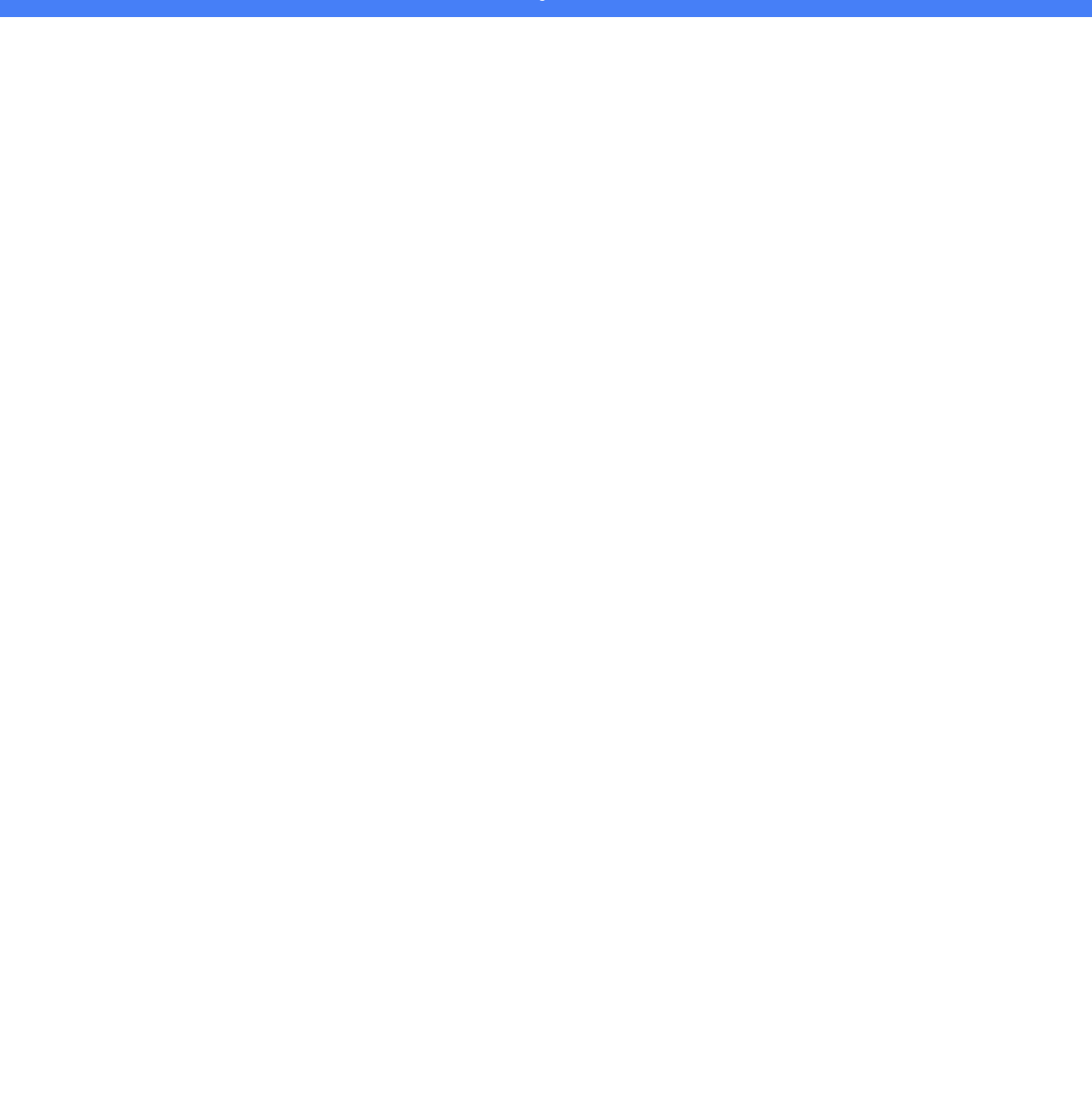Respond to the question with just a single word or phrase: 
Are there any links with 'deposit qris' as their text?

Yes